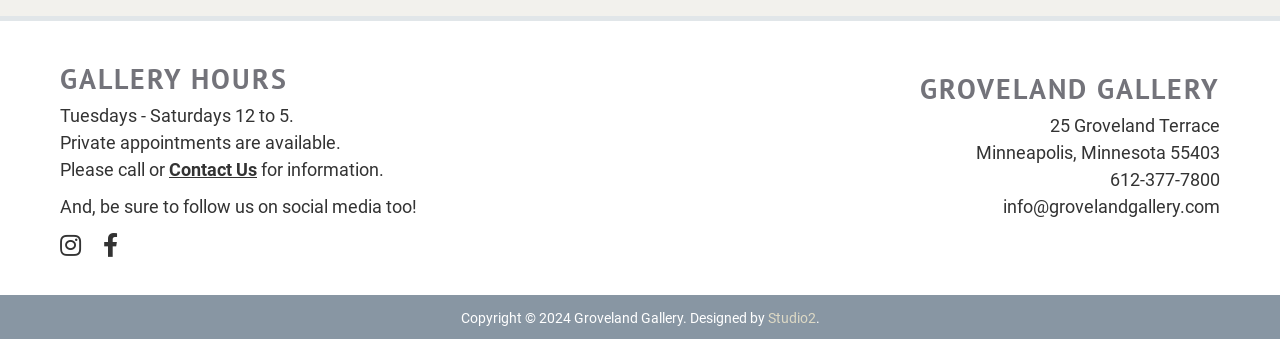Using the provided element description: "info@grovelandgallery.com", determine the bounding box coordinates of the corresponding UI element in the screenshot.

[0.784, 0.577, 0.953, 0.639]